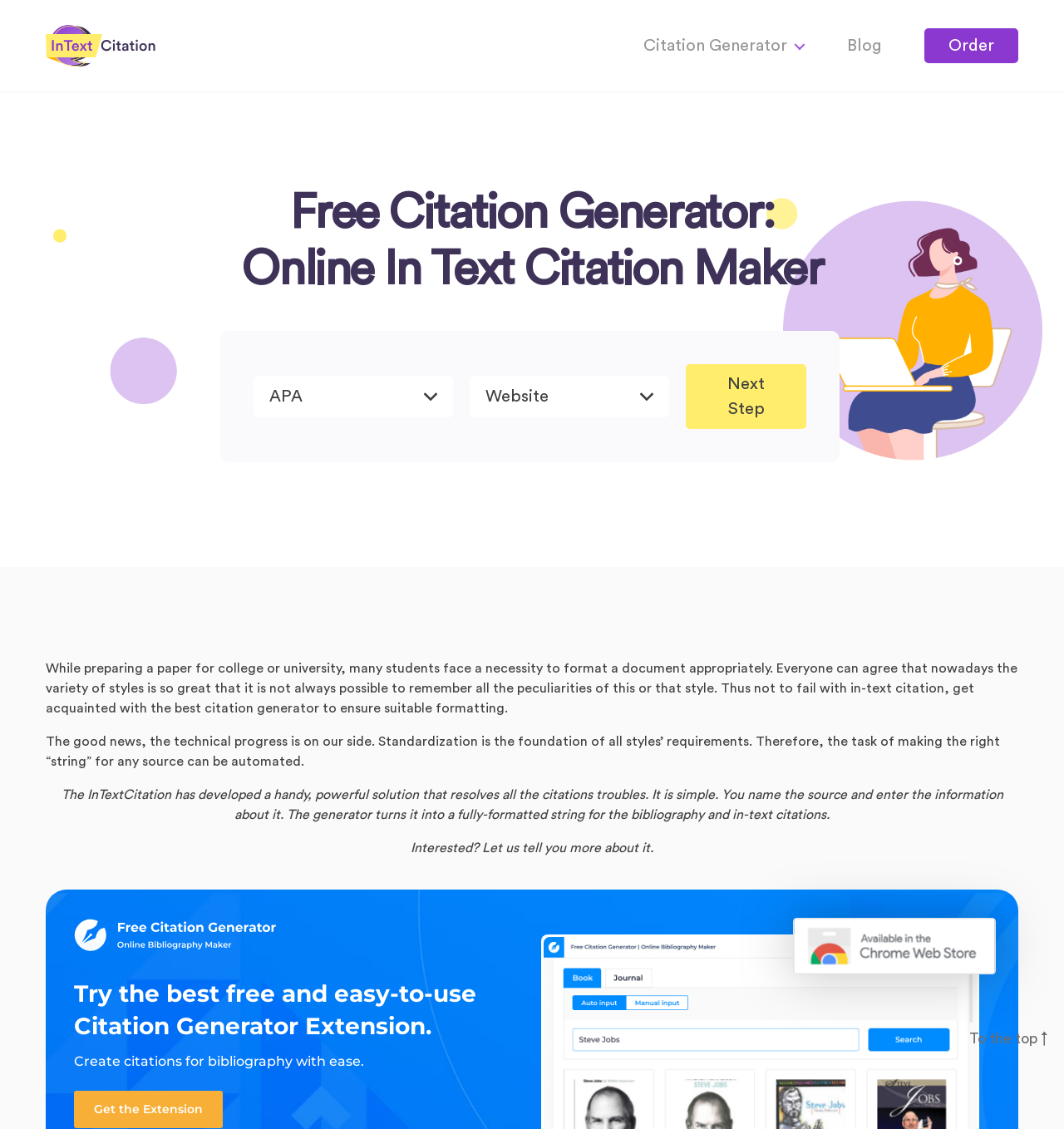Please locate the clickable area by providing the bounding box coordinates to follow this instruction: "Get the 'Citation Generator Extension'".

[0.07, 0.966, 0.209, 0.999]